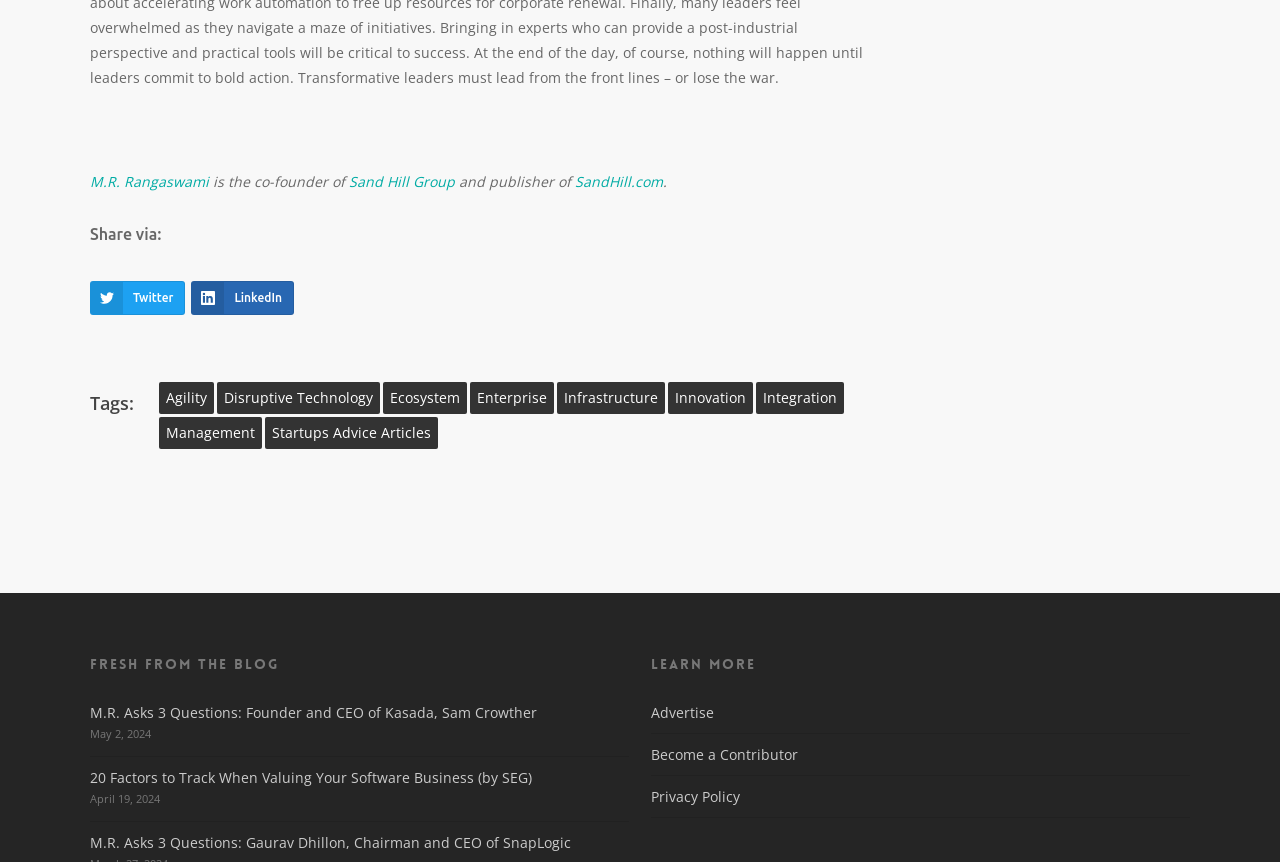Please find the bounding box coordinates of the section that needs to be clicked to achieve this instruction: "Go to next post".

None